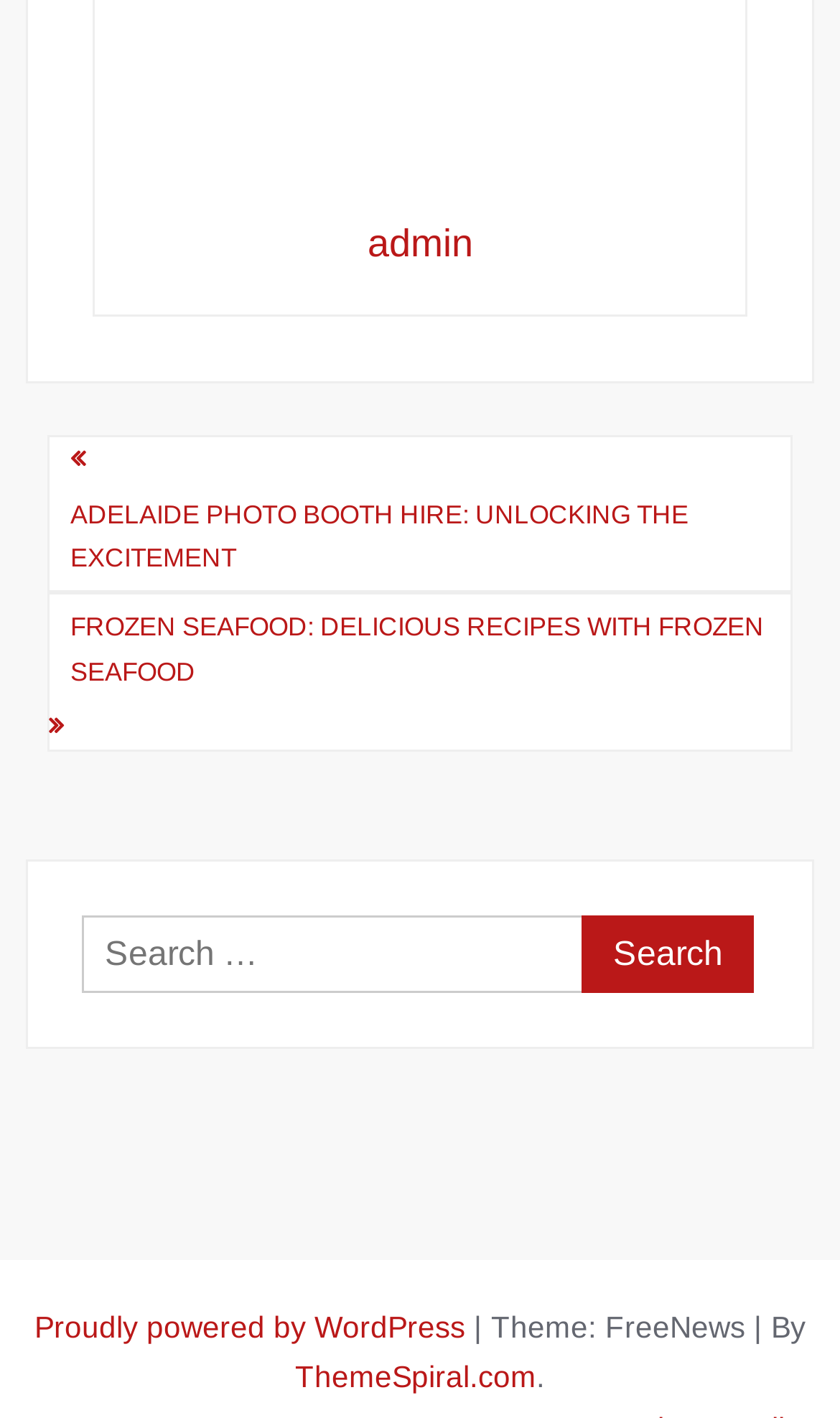Give a short answer to this question using one word or a phrase:
What is the name of the theme provider?

ThemeSpiral.com